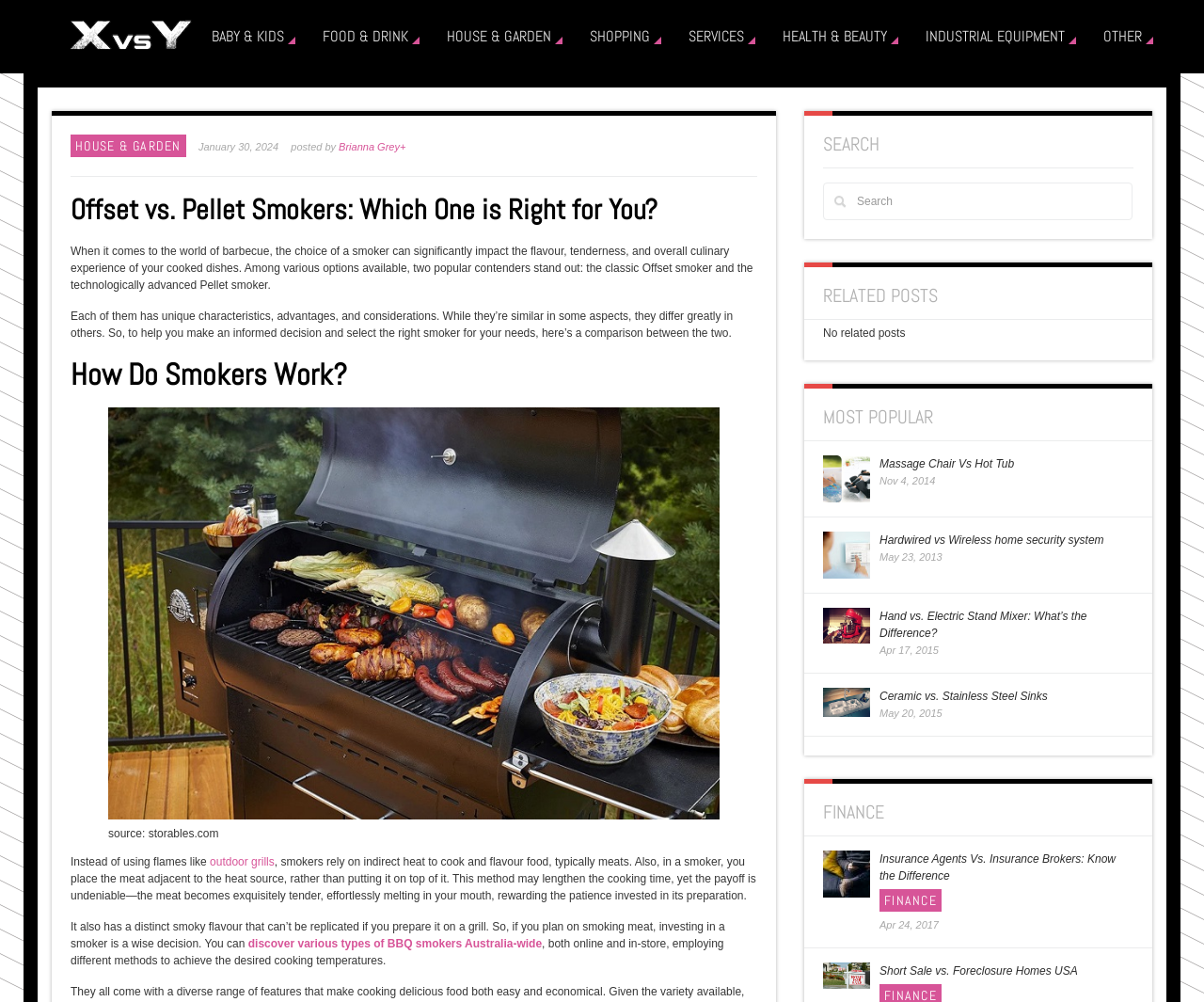Identify the bounding box of the HTML element described here: "klqdthailand.com". Provide the coordinates as four float numbers between 0 and 1: [left, top, right, bottom].

None